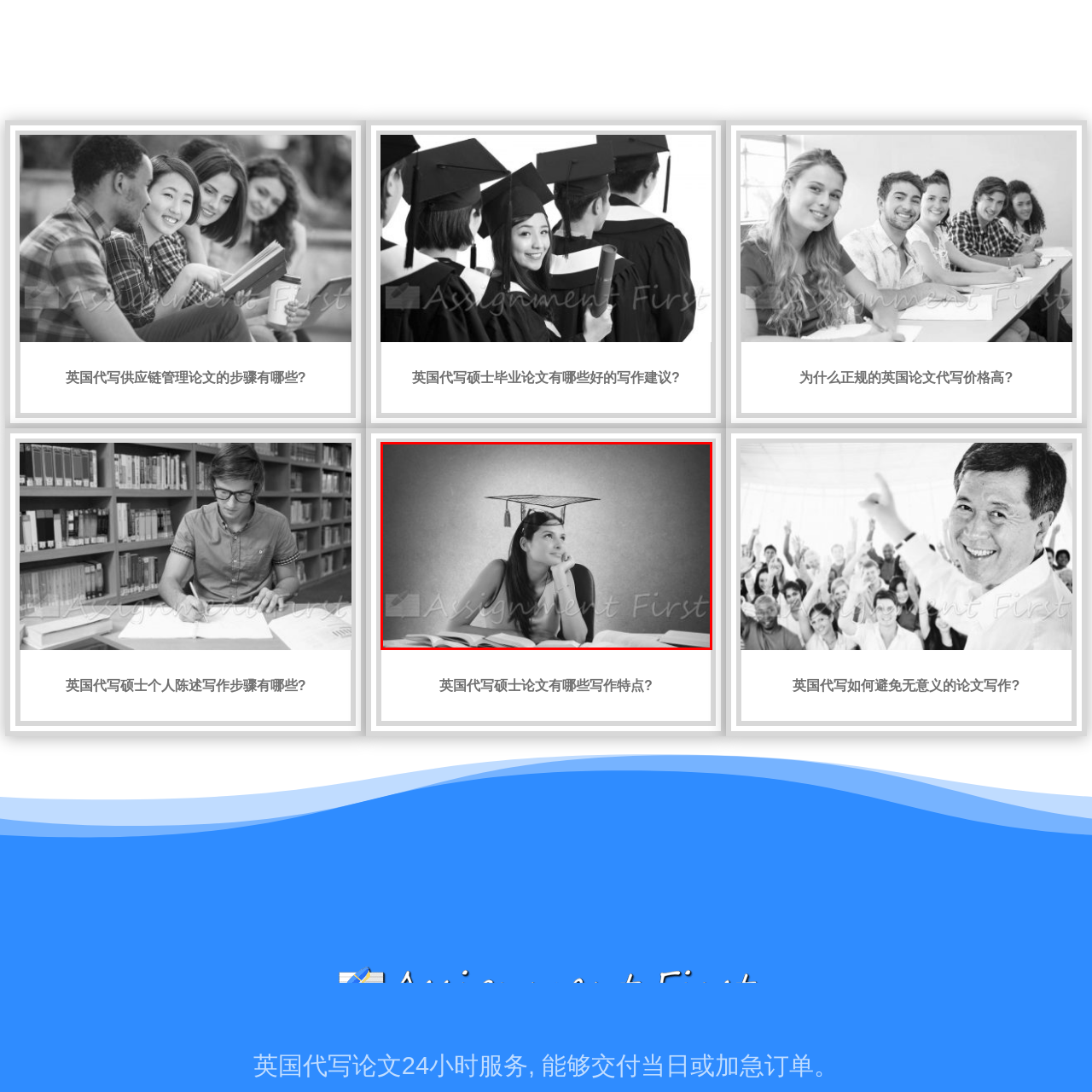Give an elaborate description of the visual elements within the red-outlined box.

In this thoughtful black-and-white image, a young woman is portrayed deep in contemplation, accentuated by a graduation cap perched playfully on her head. The scene is set against a soft, neutral background, emphasizing her reflective expression. Surrounding her are open books, suggesting she is engaged in academic endeavors. The caption below the image reads "Assignment First," hinting at a focus on educational support or writing services, perhaps in the context of aiding students with their studies. This visual encapsulates a blend of aspiration and the weight of academic responsibilities.